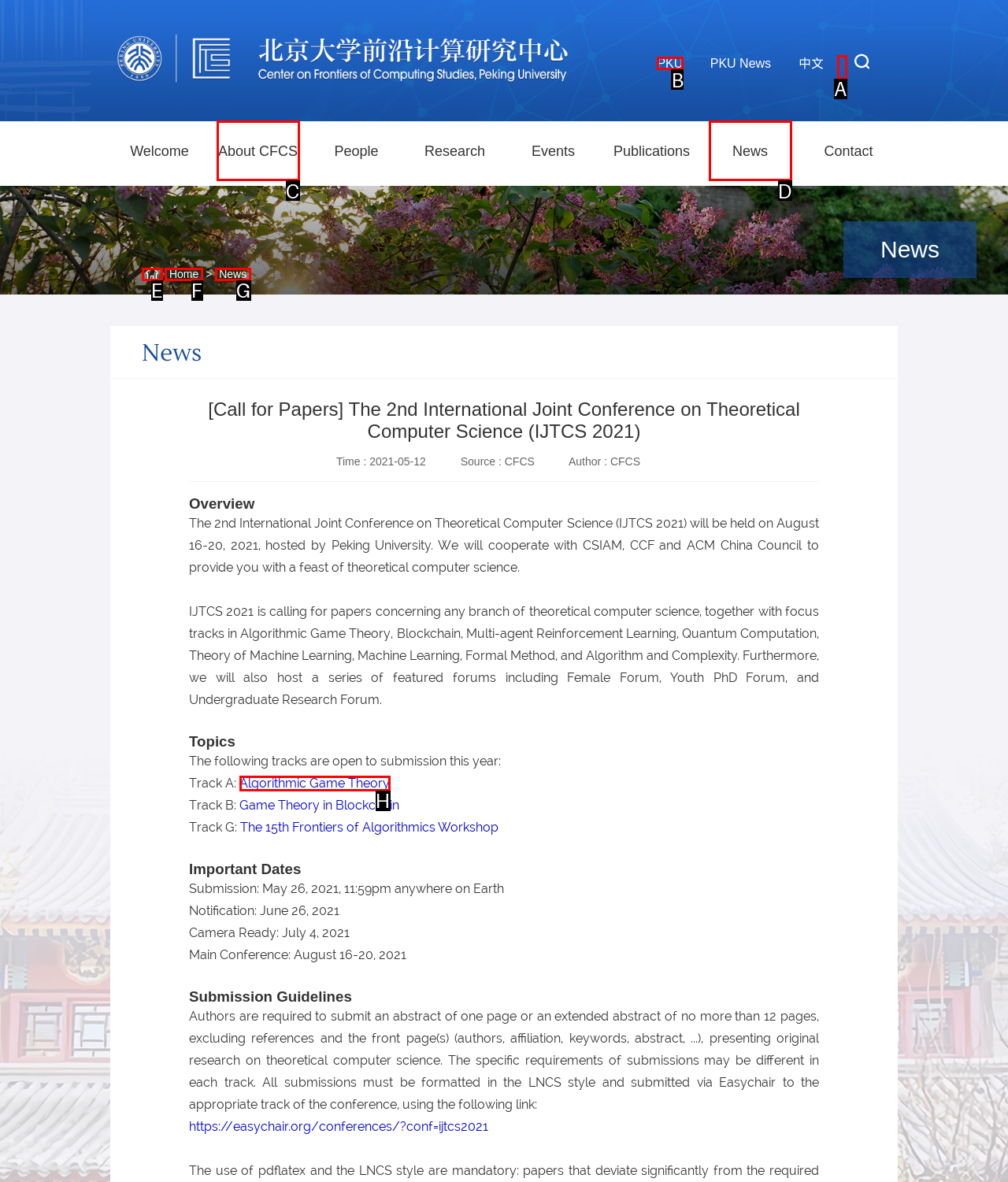Identify which HTML element to click to fulfill the following task: go to PKU homepage. Provide your response using the letter of the correct choice.

B